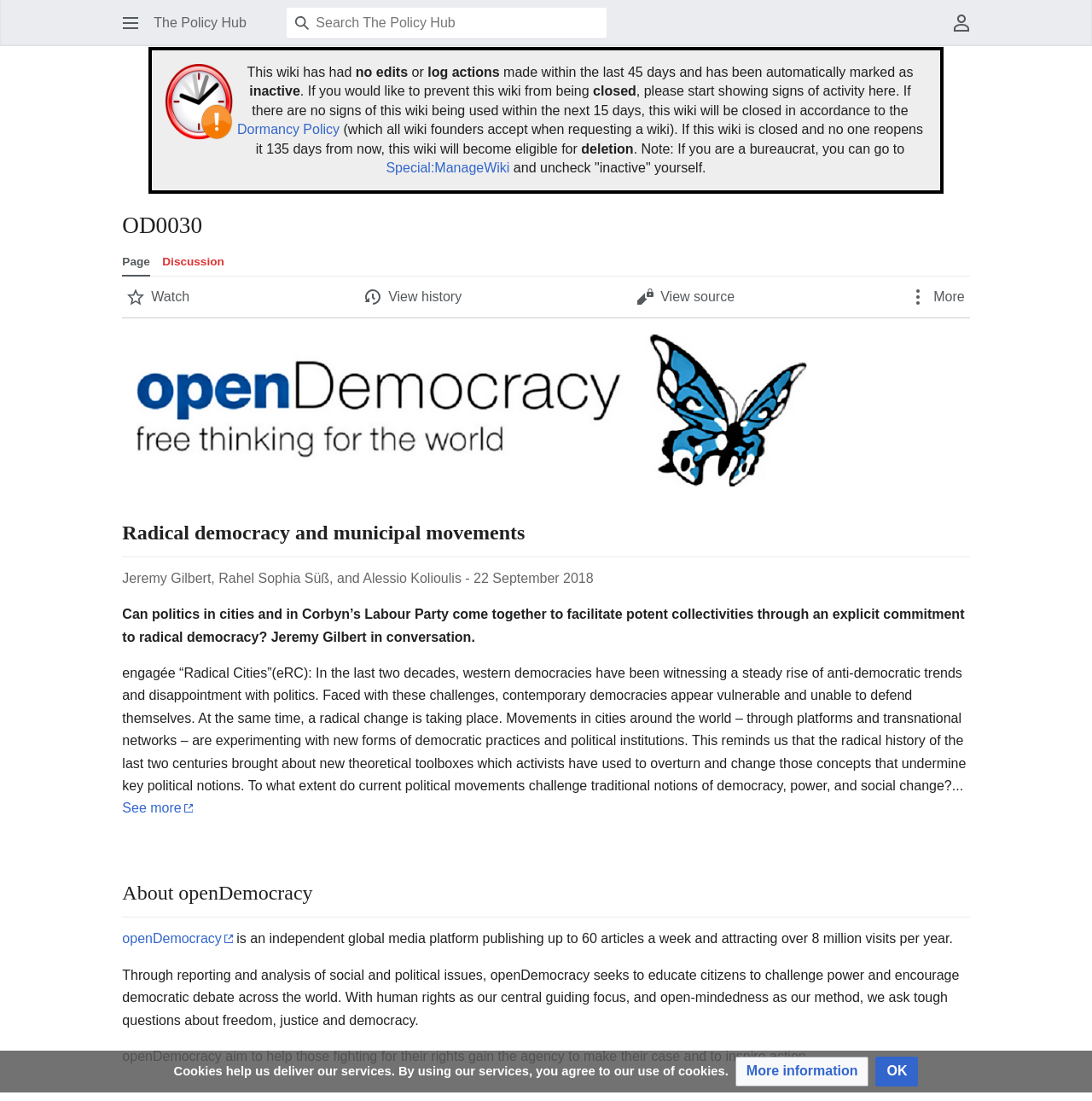Given the description: "[ecoop-info] DCOSS 2010 First CFP", determine the bounding box coordinates of the UI element. The coordinates should be formatted as four float numbers between 0 and 1, [left, top, right, bottom].

None